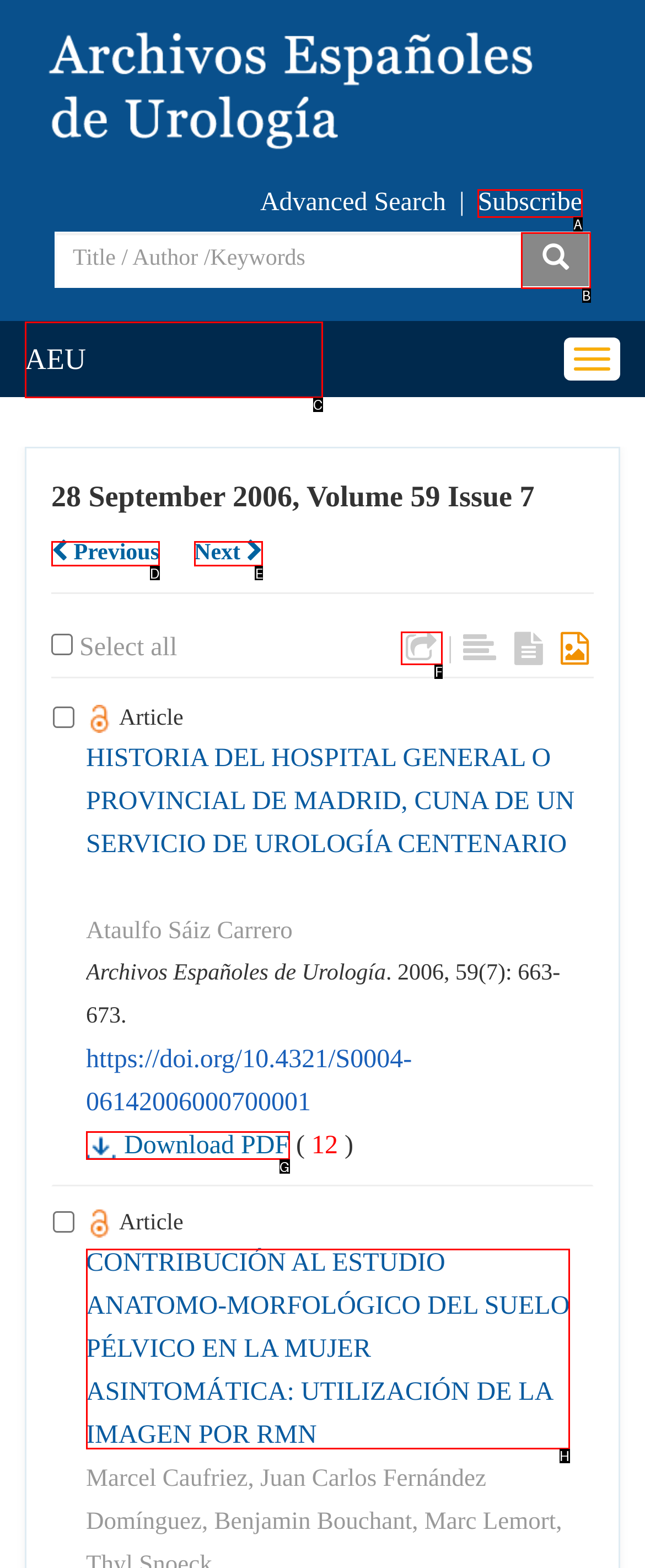For the given instruction: Download article citations, determine which boxed UI element should be clicked. Answer with the letter of the corresponding option directly.

F